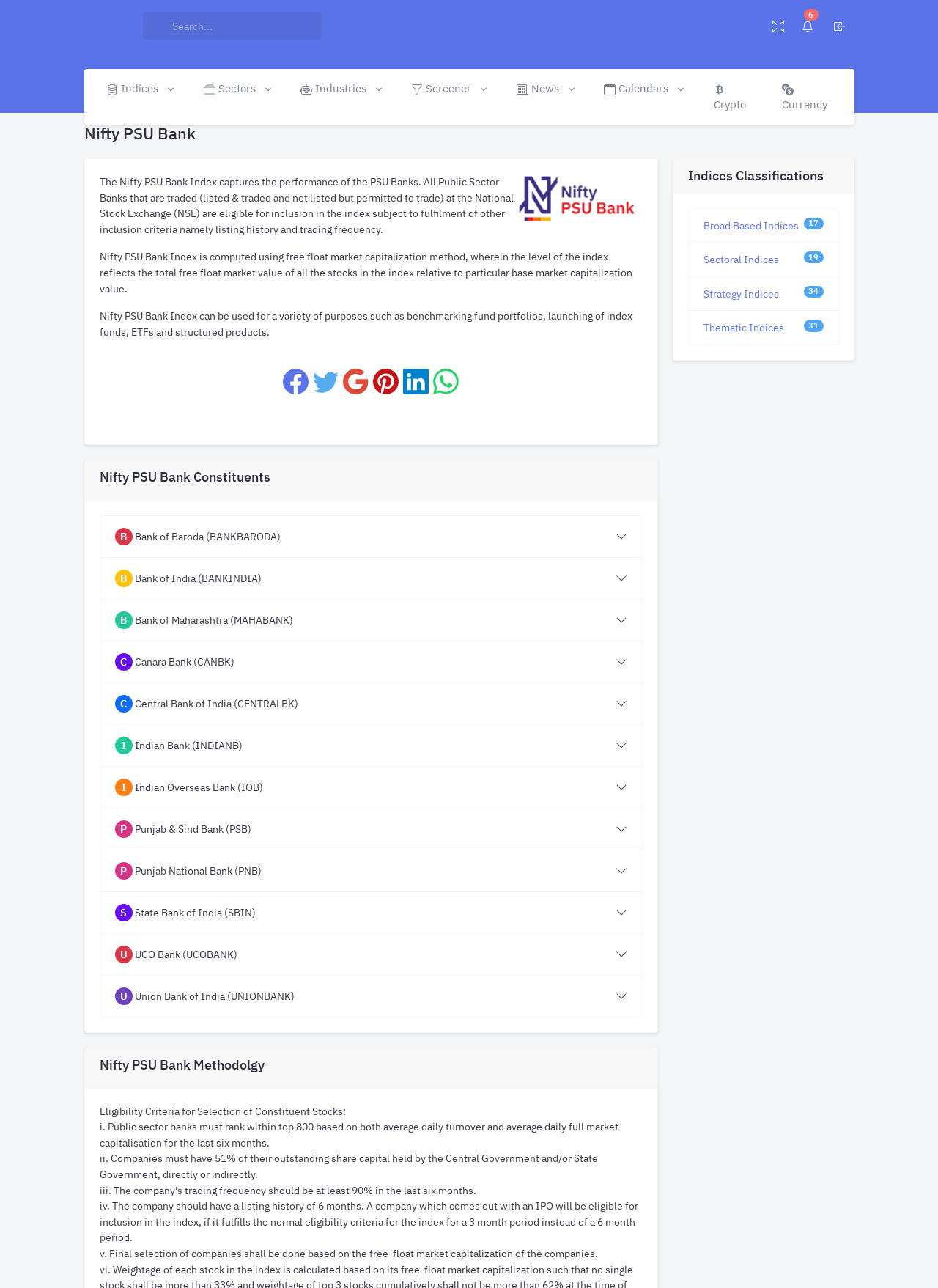Answer the question below in one word or phrase:
What is the classification of indices?

Broad Based Indices, Sectoral Indices, Strategy Indices, Thematic Indices